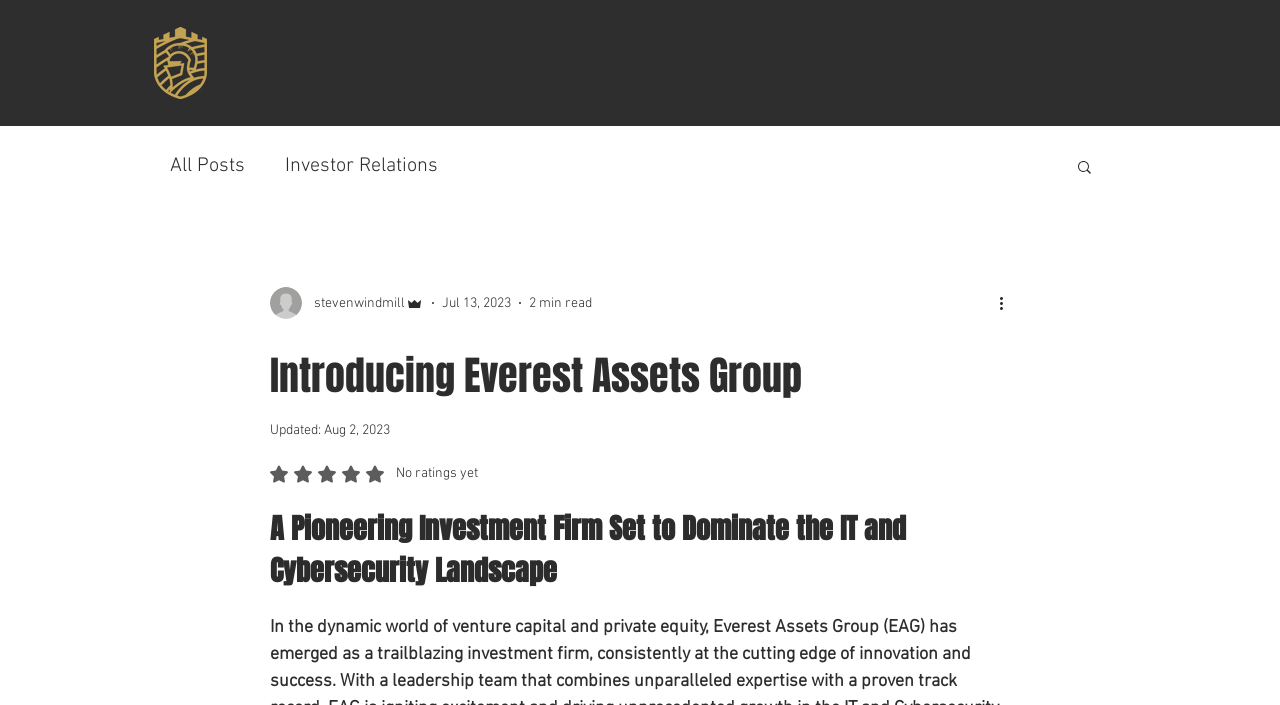Bounding box coordinates must be specified in the format (top-left x, top-left y, bottom-right x, bottom-right y). All values should be floating point numbers between 0 and 1. What are the bounding box coordinates of the UI element described as: Investor Relations

[0.223, 0.218, 0.342, 0.252]